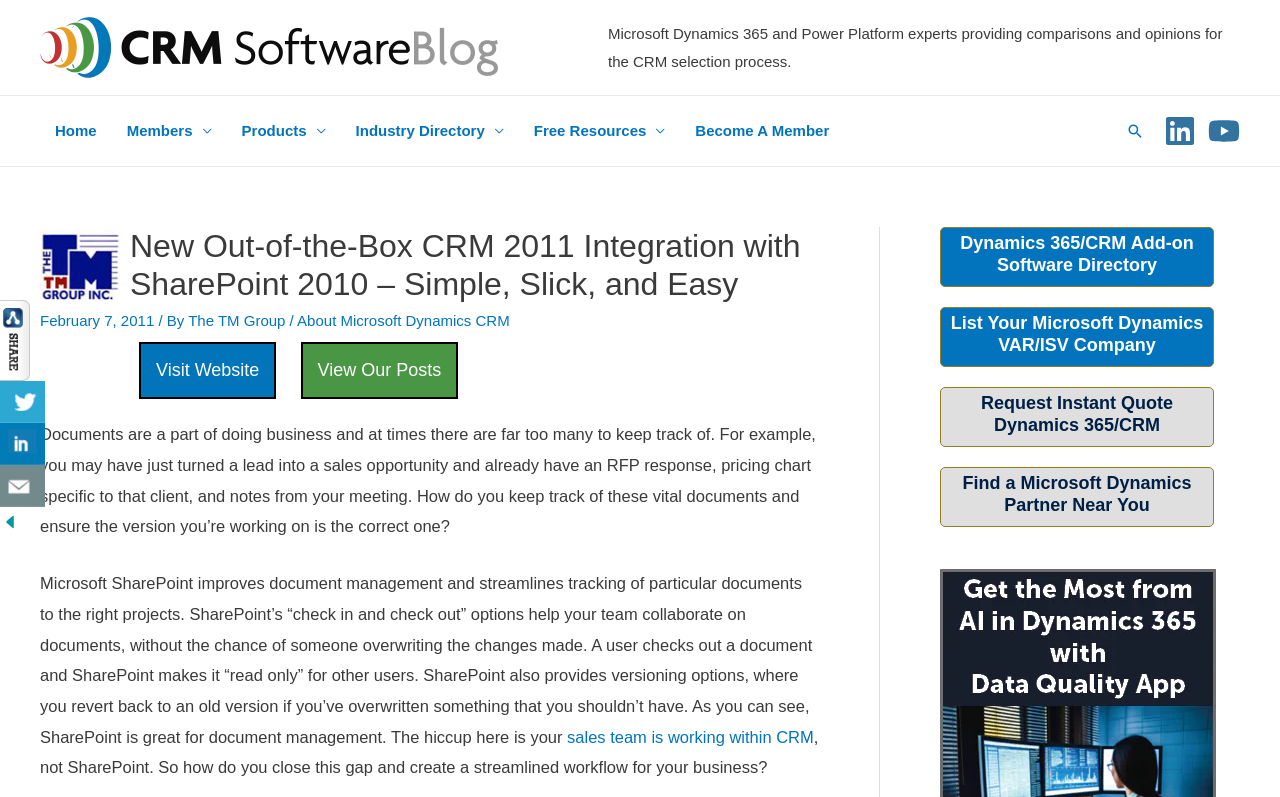Respond to the following question using a concise word or phrase: 
What is the topic of the article?

Document management with SharePoint and CRM